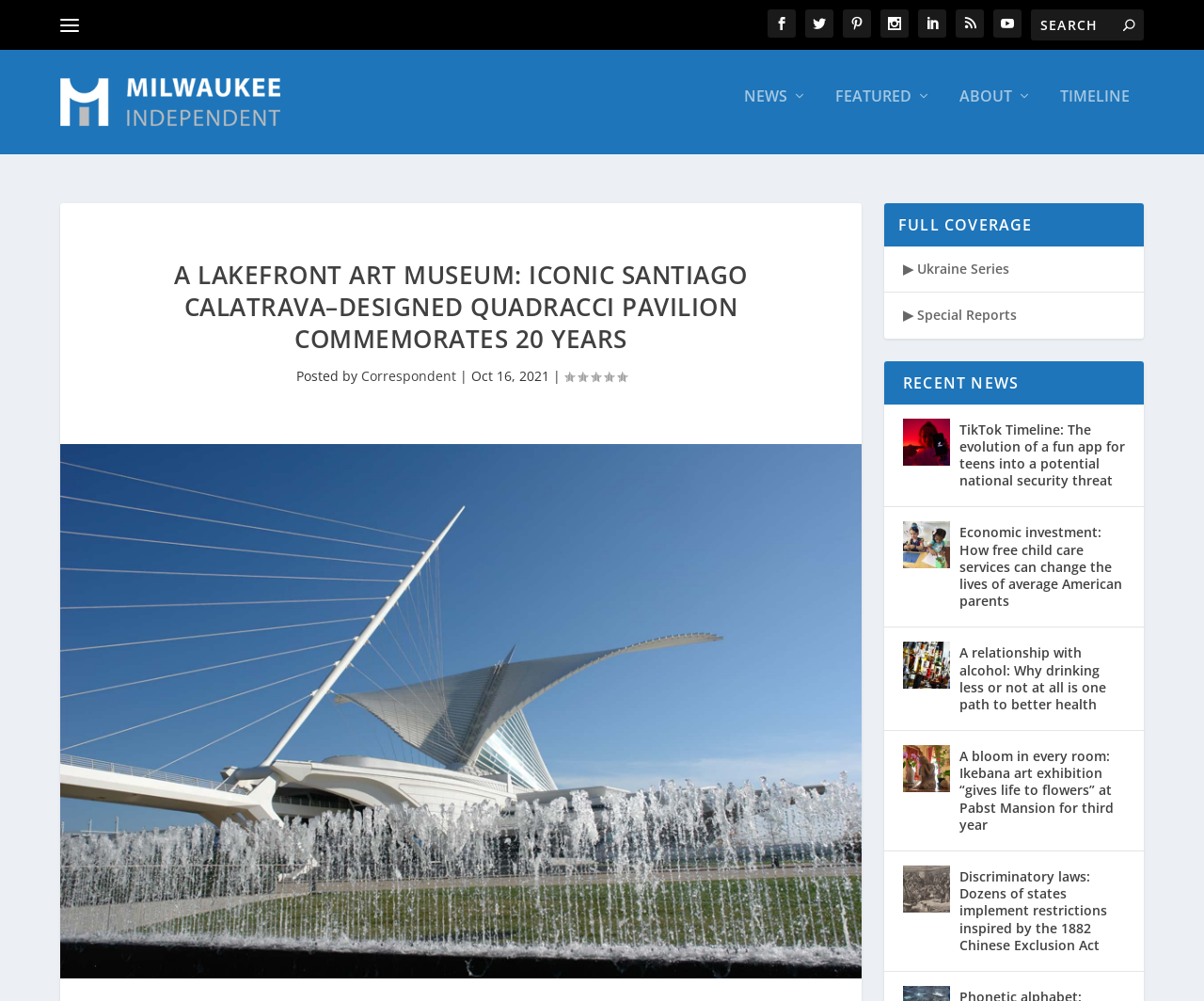Locate the UI element that matches the description name="s" placeholder="Search" title="Search for:" in the webpage screenshot. Return the bounding box coordinates in the format (top-left x, top-left y, bottom-right x, bottom-right y), with values ranging from 0 to 1.

[0.856, 0.009, 0.95, 0.04]